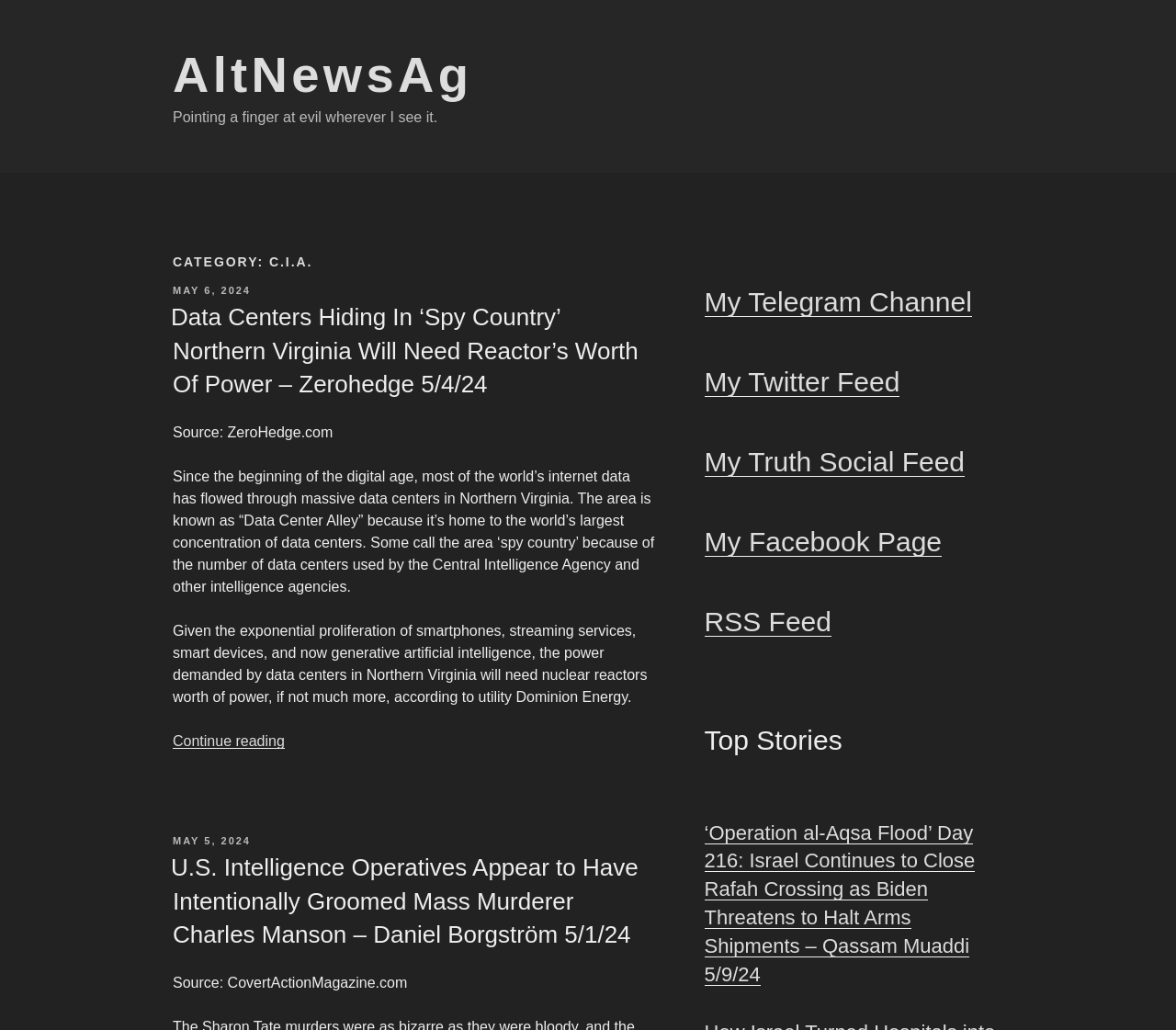What is the source of the first article?
Using the image as a reference, give an elaborate response to the question.

I looked at the first article element and found a 'Source' text element with the value 'ZeroHedge.com'. This indicates that the article is sourced from ZeroHedge.com.